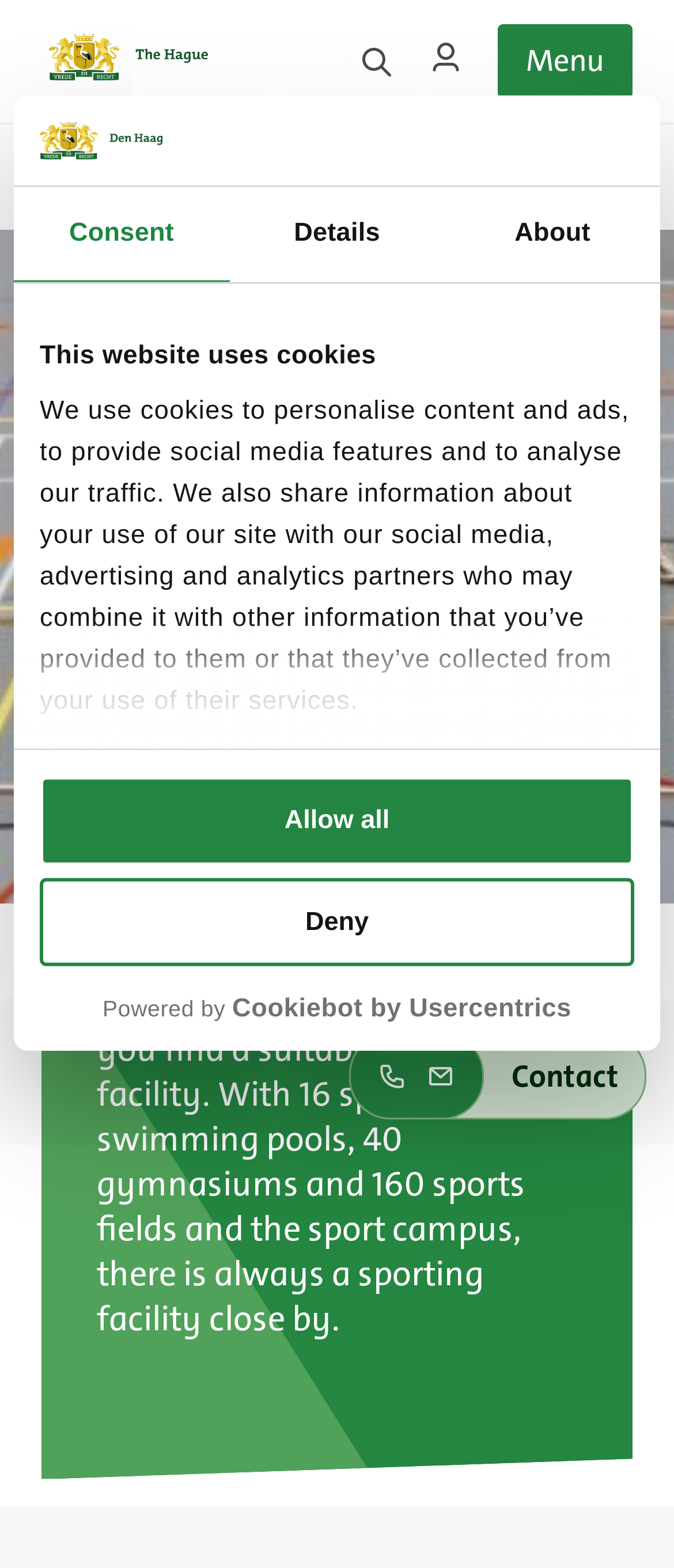Identify the bounding box coordinates of the part that should be clicked to carry out this instruction: "Open the menu".

[0.738, 0.015, 0.938, 0.063]